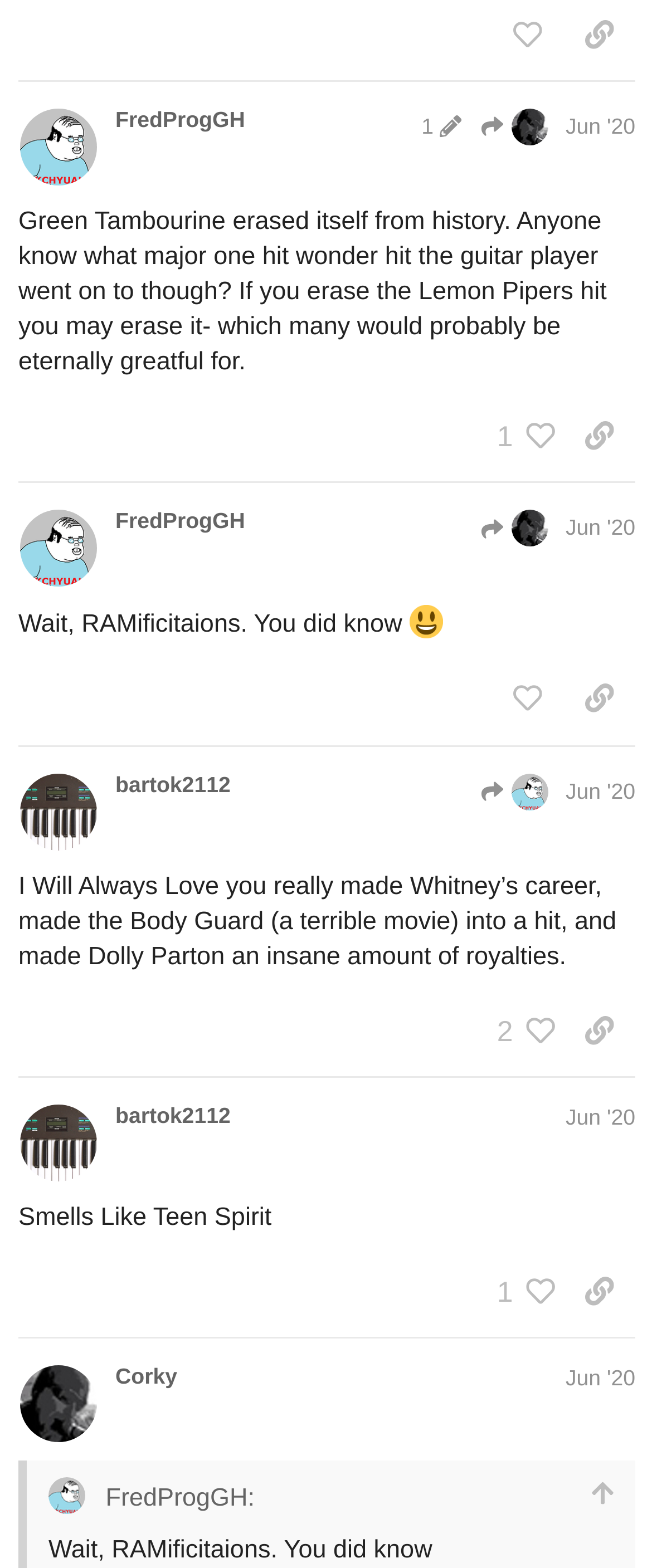Refer to the image and answer the question with as much detail as possible: What is the date of the post by FredProgGH?

I looked at the link element 'Jun '20' in the heading of the region with the label 'post #7 by @FredProgGH' and found that the date of the post is June 15, 2020, as indicated by the generic element 'Jun 15, 2020 1:36 am'.